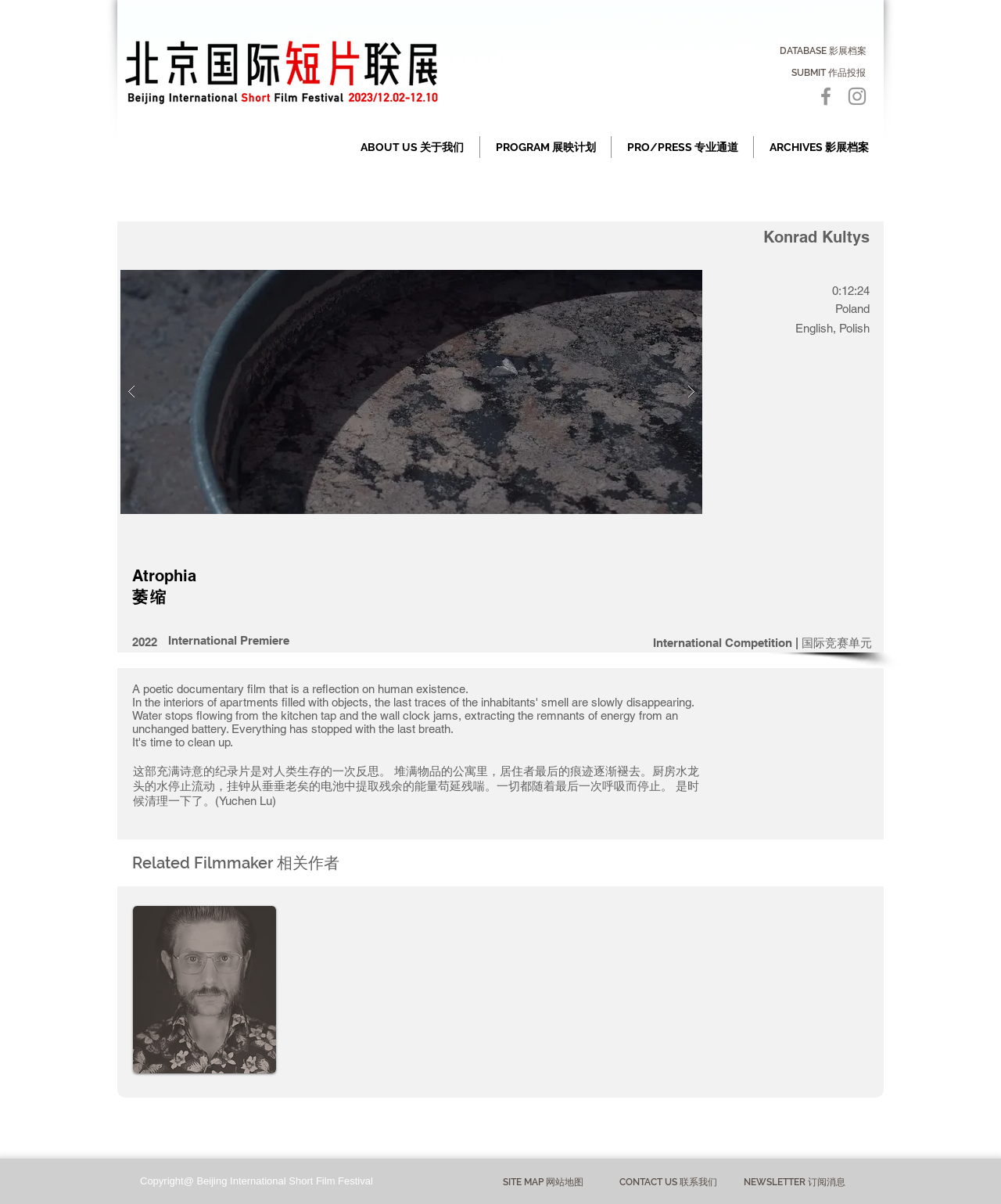Identify the bounding box coordinates of the section that should be clicked to achieve the task described: "Click the previous post link".

None